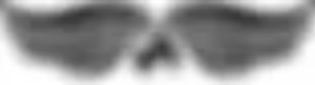What themes does the logo embody?
Provide a detailed and extensive answer to the question.

The logo embodies themes of empowerment and individuality, aligning with the brand's mission to inspire and motivate through unconventional means, which is reflected in the bold and edgy aesthetic of the design.